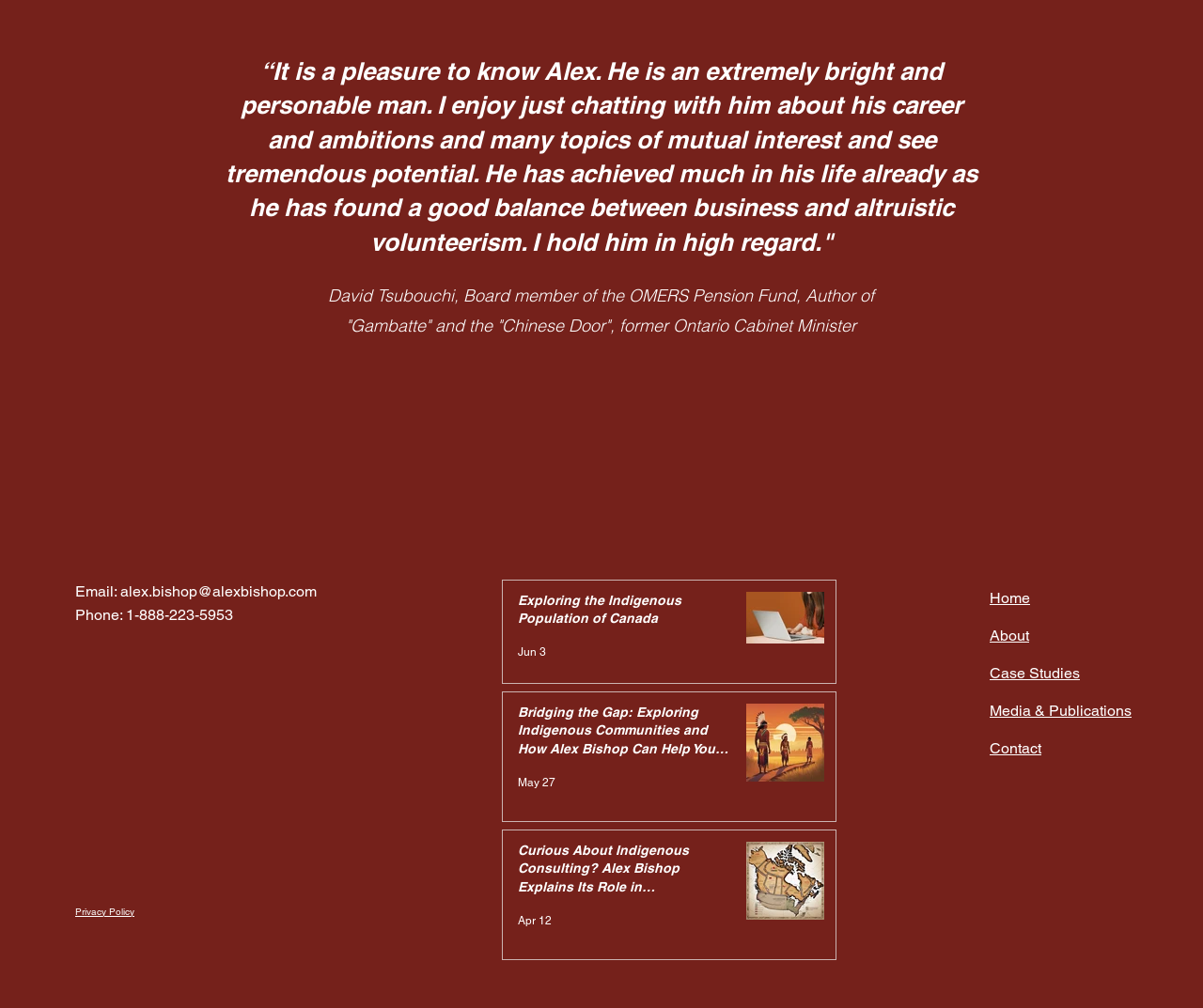Pinpoint the bounding box coordinates of the clickable element needed to complete the instruction: "Click the 'Email:' link". The coordinates should be provided as four float numbers between 0 and 1: [left, top, right, bottom].

[0.1, 0.578, 0.263, 0.595]